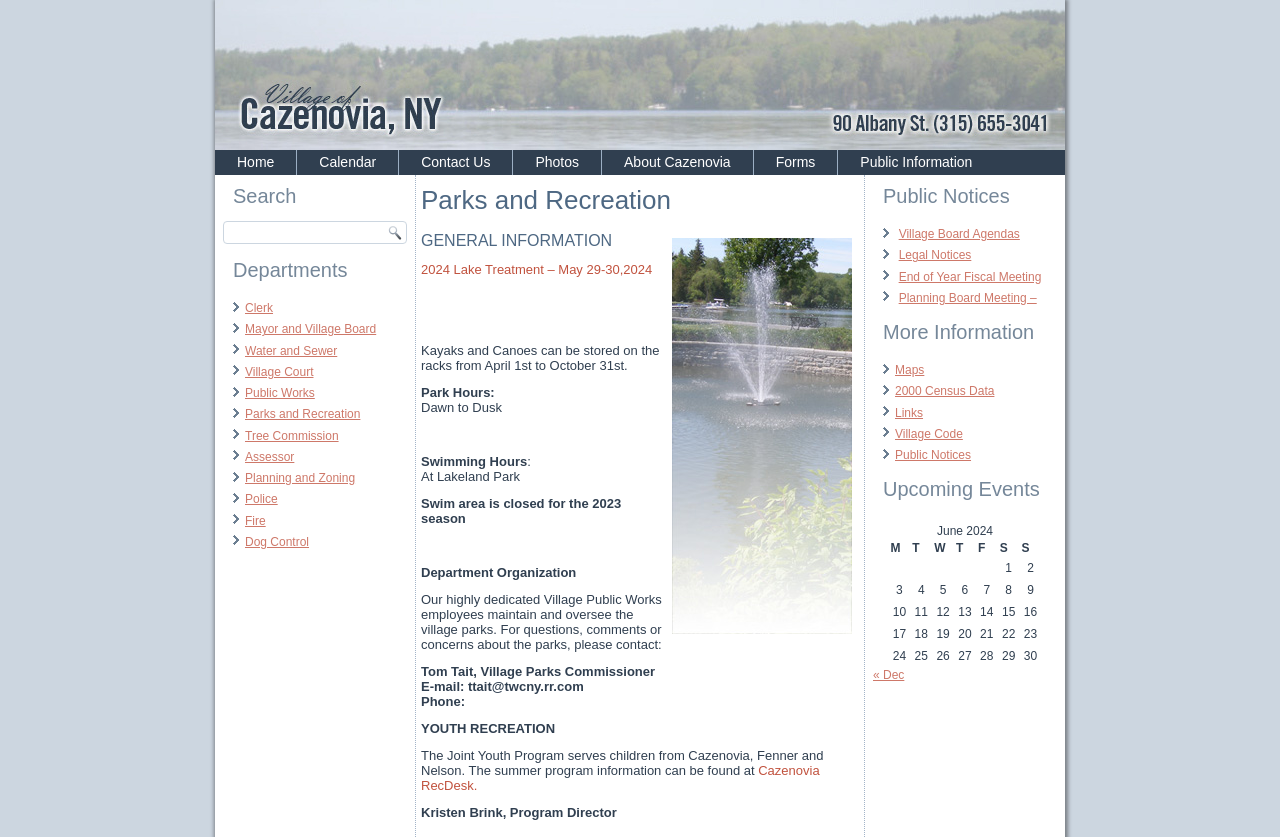Using a single word or phrase, answer the following question: 
What is the date of the 2024 Lake Treatment?

May 29-30, 2024